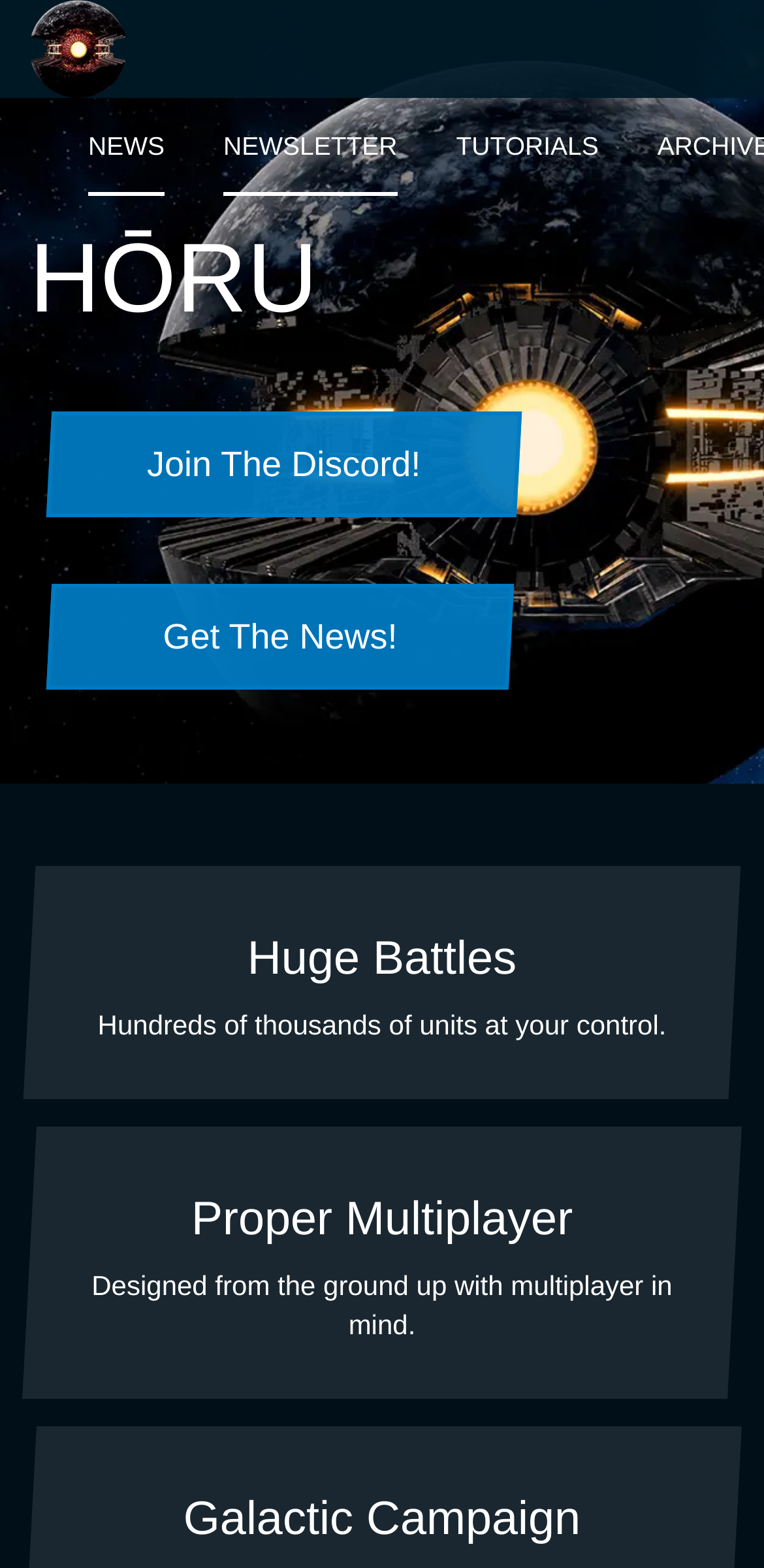What is unique about the multiplayer feature?
Offer a detailed and exhaustive answer to the question.

The static text 'Designed from the ground up with multiplayer in mind' suggests that the multiplayer feature of this website is unique in that it was designed with multiplayer capabilities in mind from the beginning, rather than being added as an afterthought.